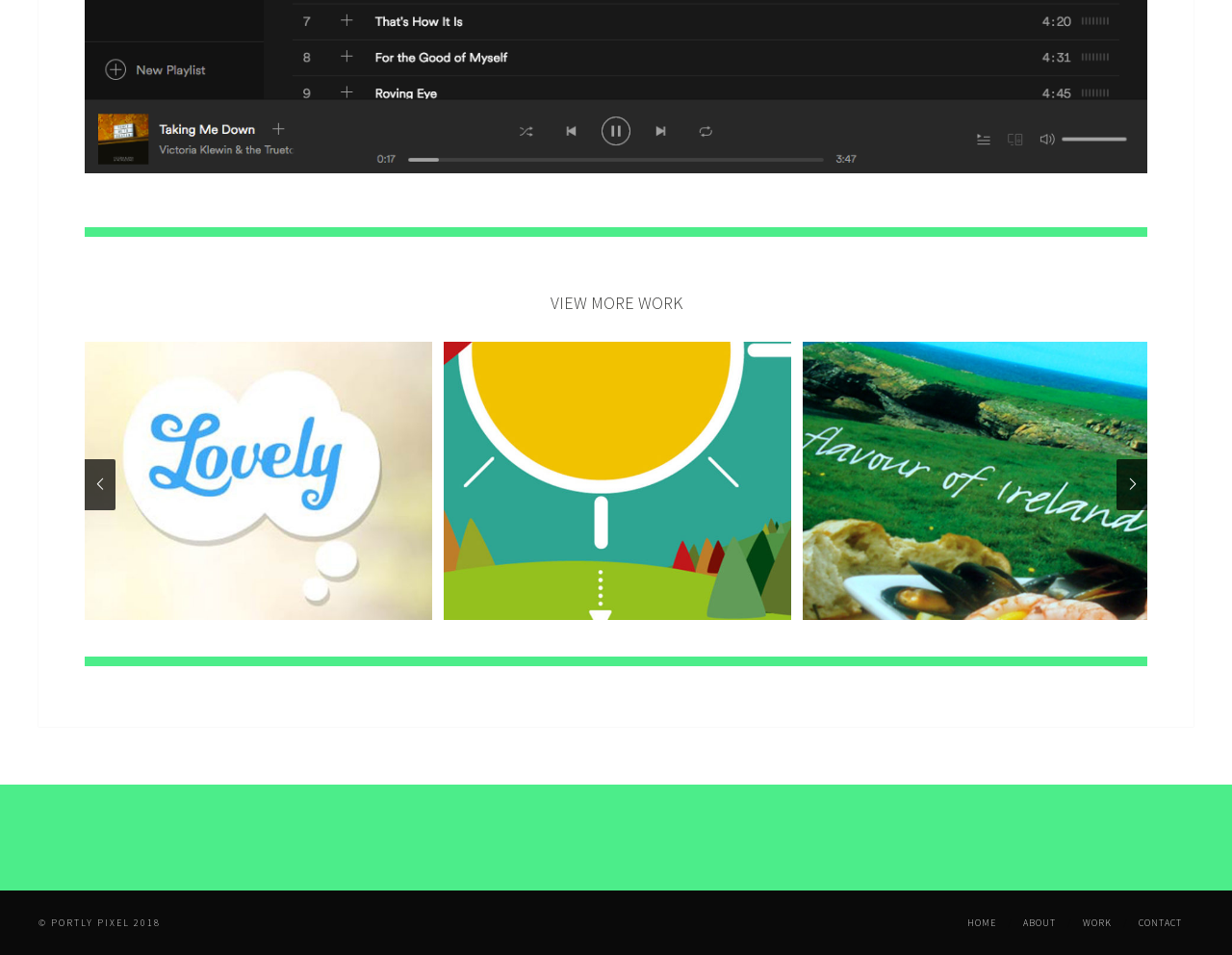Respond to the question below with a single word or phrase:
What is the name of the company at the bottom of the page?

PORTLY PIXEL